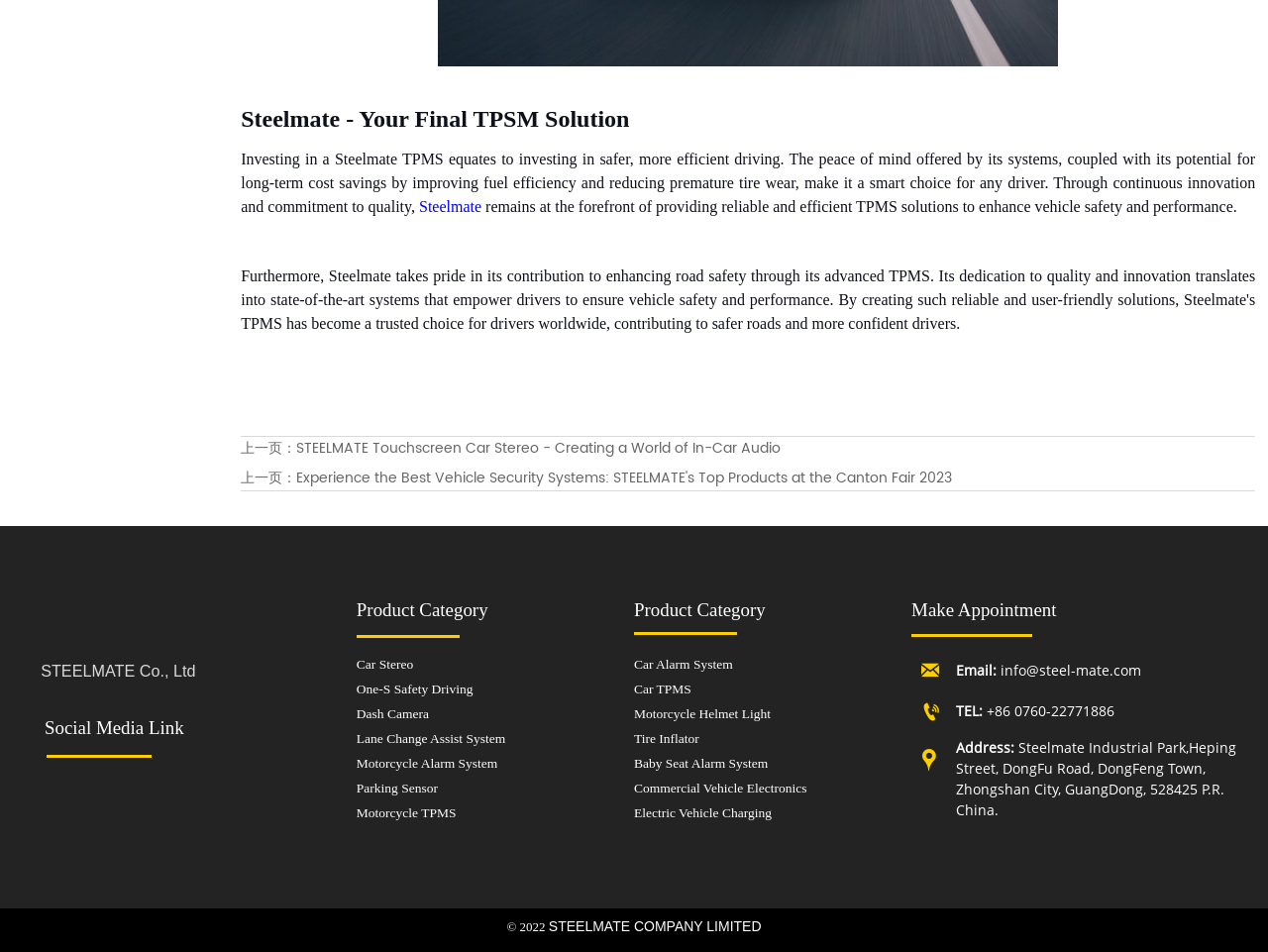How many links are there in the product category section?
From the screenshot, provide a brief answer in one word or phrase.

12